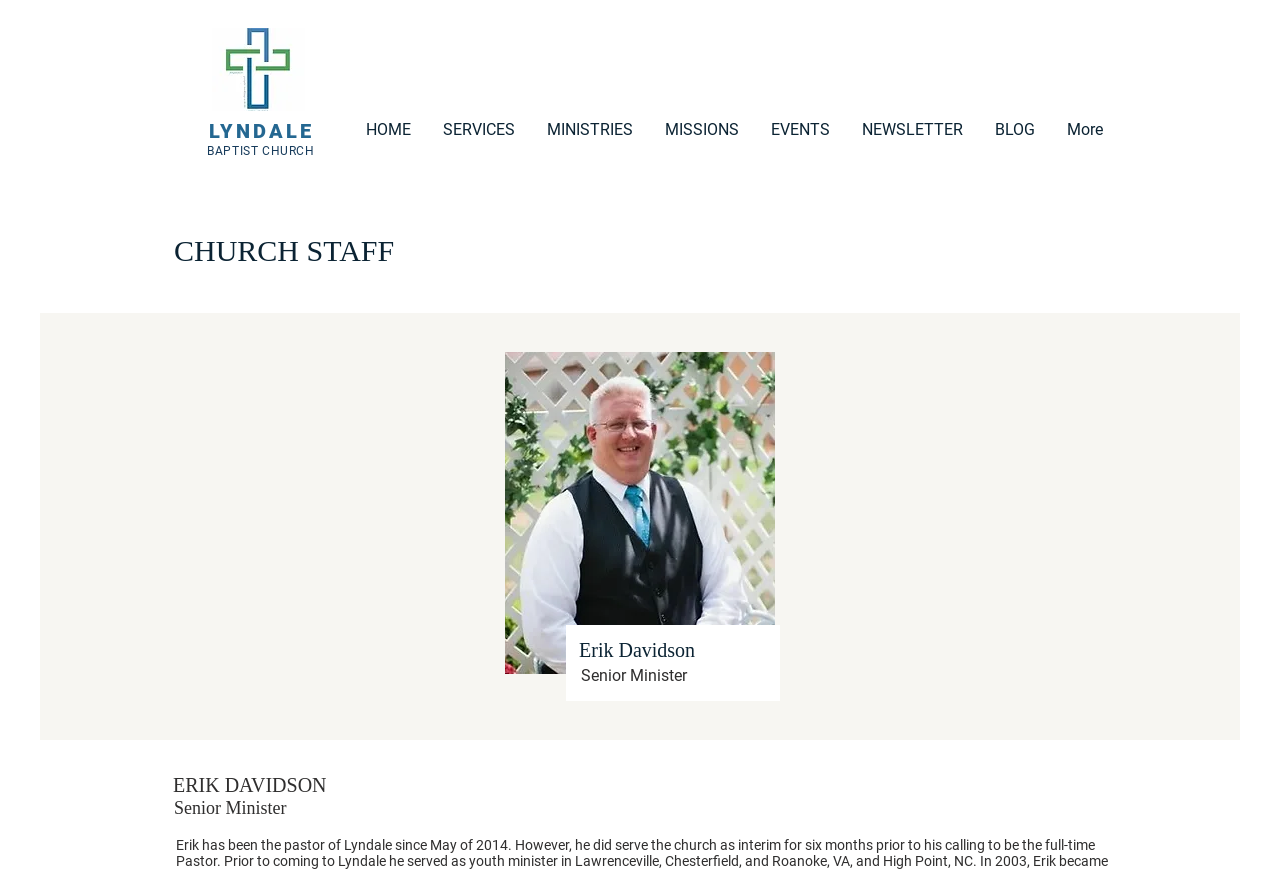Find the bounding box coordinates of the clickable area that will achieve the following instruction: "Explore MINISTRIES".

[0.415, 0.137, 0.507, 0.161]